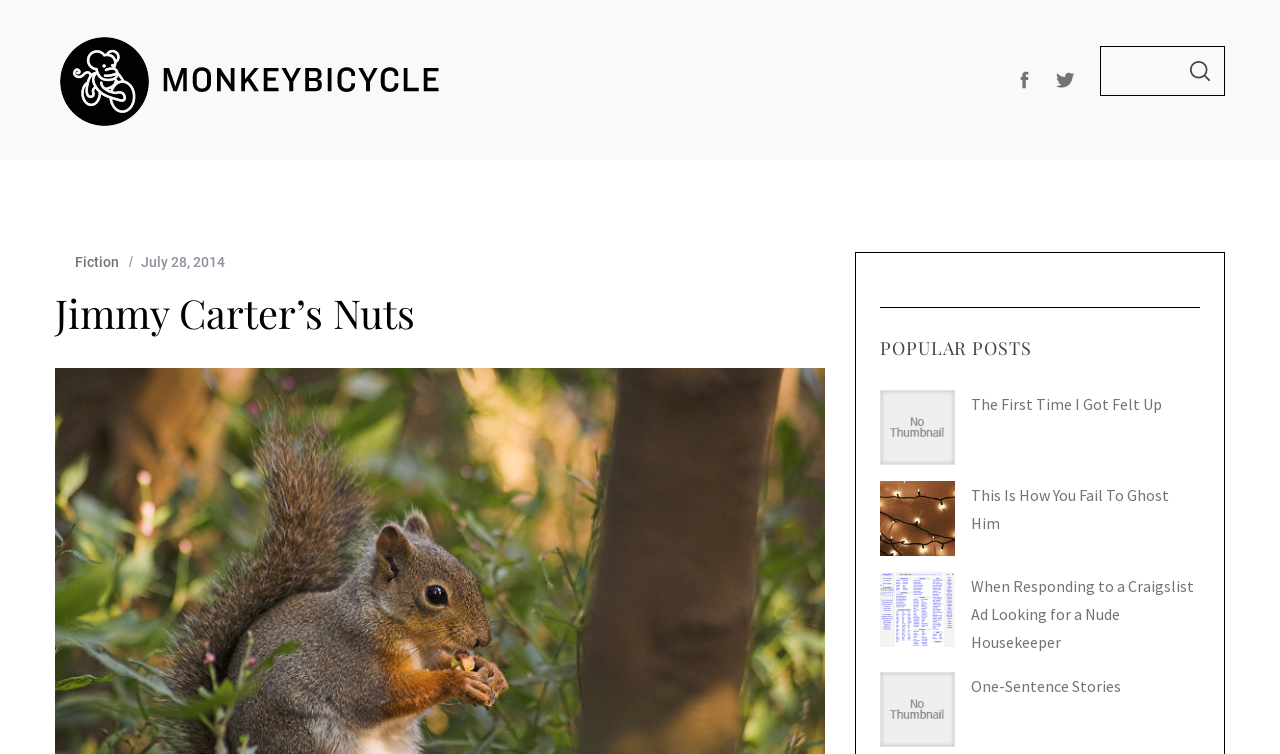Analyze the image and provide a detailed answer to the question: What is the name of the website?

The name of the website can be found at the top of the webpage, which is 'Jimmy Carter’s Nuts – MONKEYBICYCLE'. This is the title of the webpage, indicating that the website is related to Jimmy Carter's nuts.